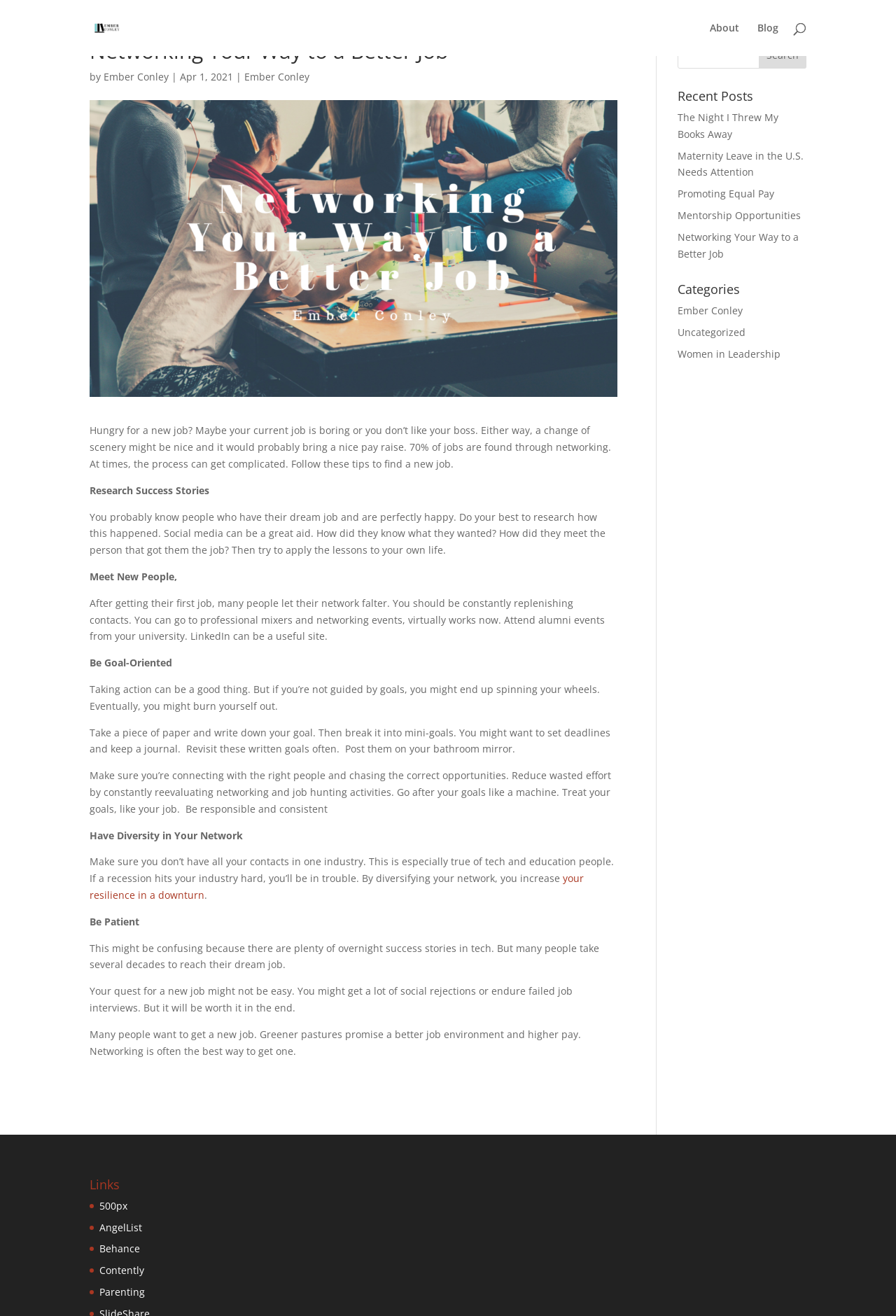Calculate the bounding box coordinates for the UI element based on the following description: "your resilience in a downturn". Ensure the coordinates are four float numbers between 0 and 1, i.e., [left, top, right, bottom].

[0.1, 0.662, 0.652, 0.685]